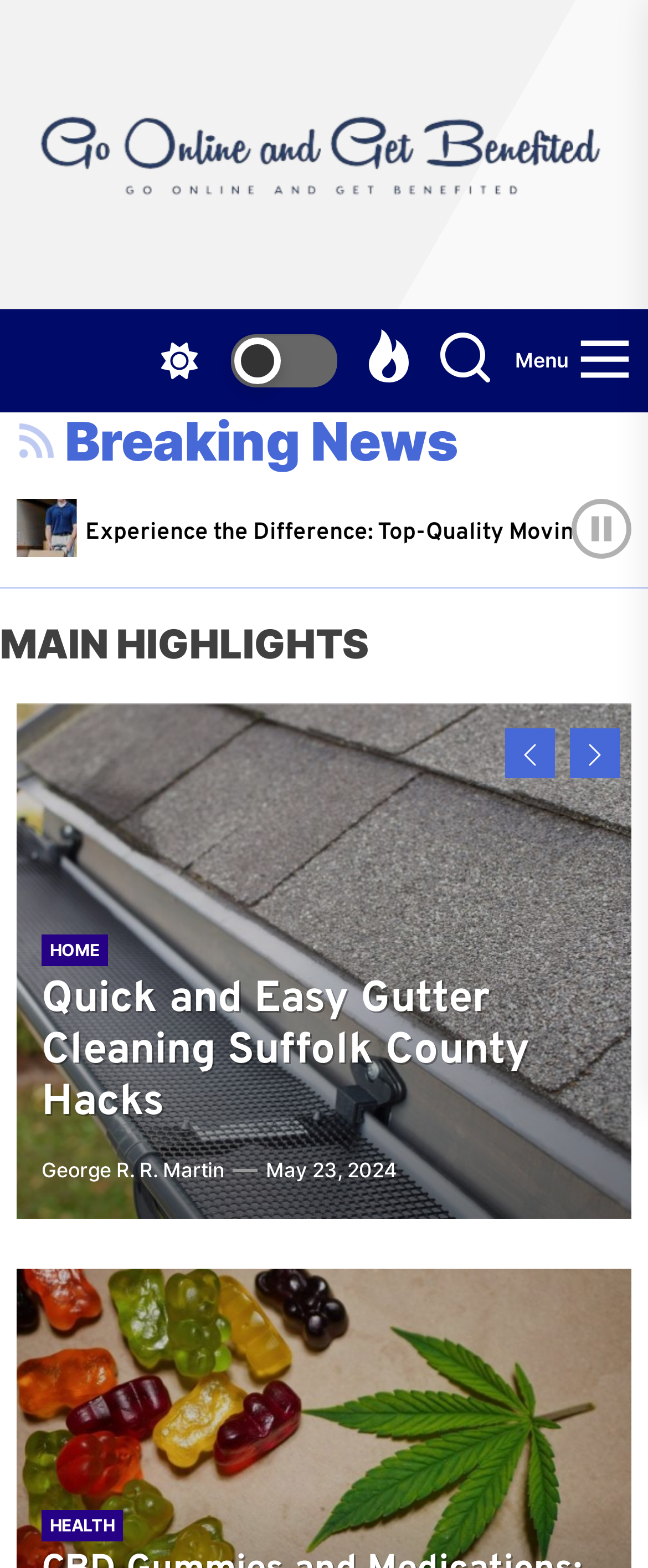Please identify the bounding box coordinates of the element I should click to complete this instruction: 'Click the 'HEALTH' link'. The coordinates should be given as four float numbers between 0 and 1, like this: [left, top, right, bottom].

[0.064, 0.963, 0.19, 0.983]